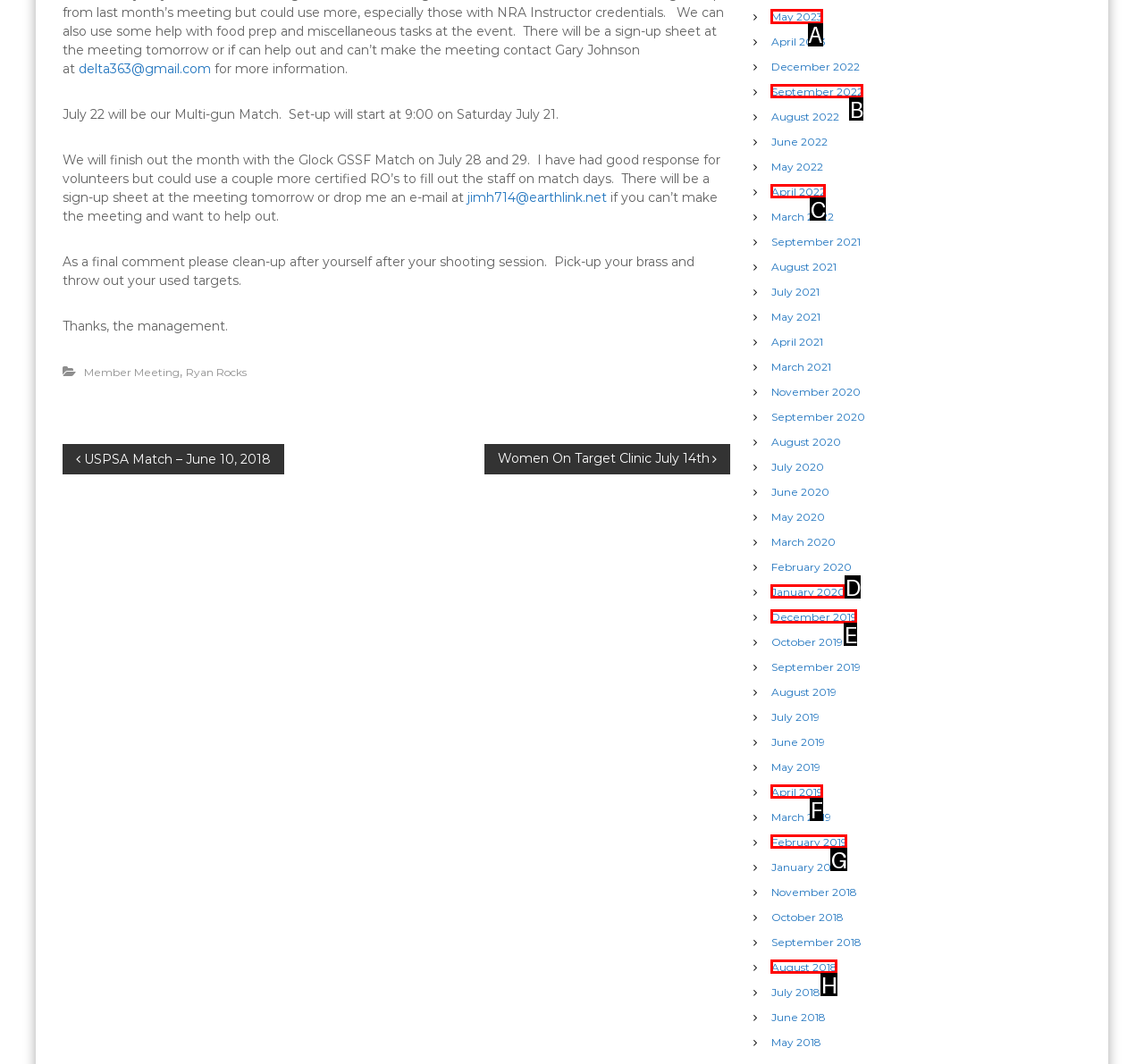Determine the appropriate lettered choice for the task: Click the 'May 2023' link. Reply with the correct letter.

A